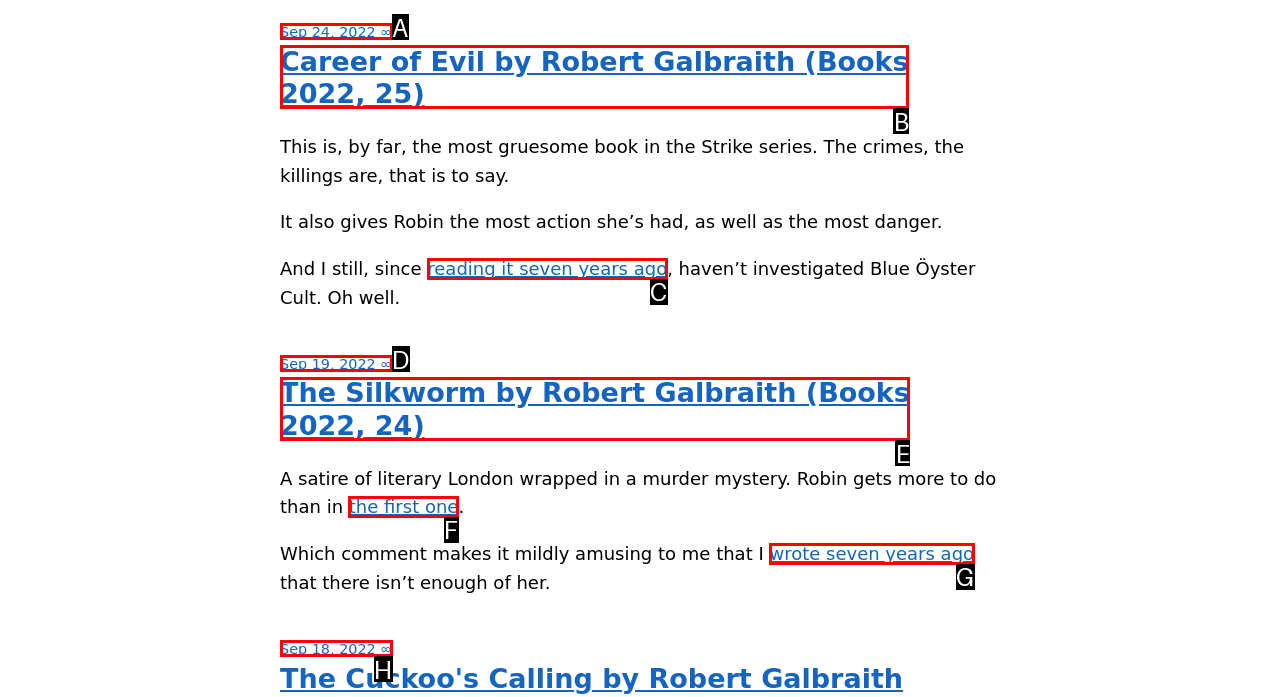Based on the provided element description: reading it seven years ago, identify the best matching HTML element. Respond with the corresponding letter from the options shown.

C